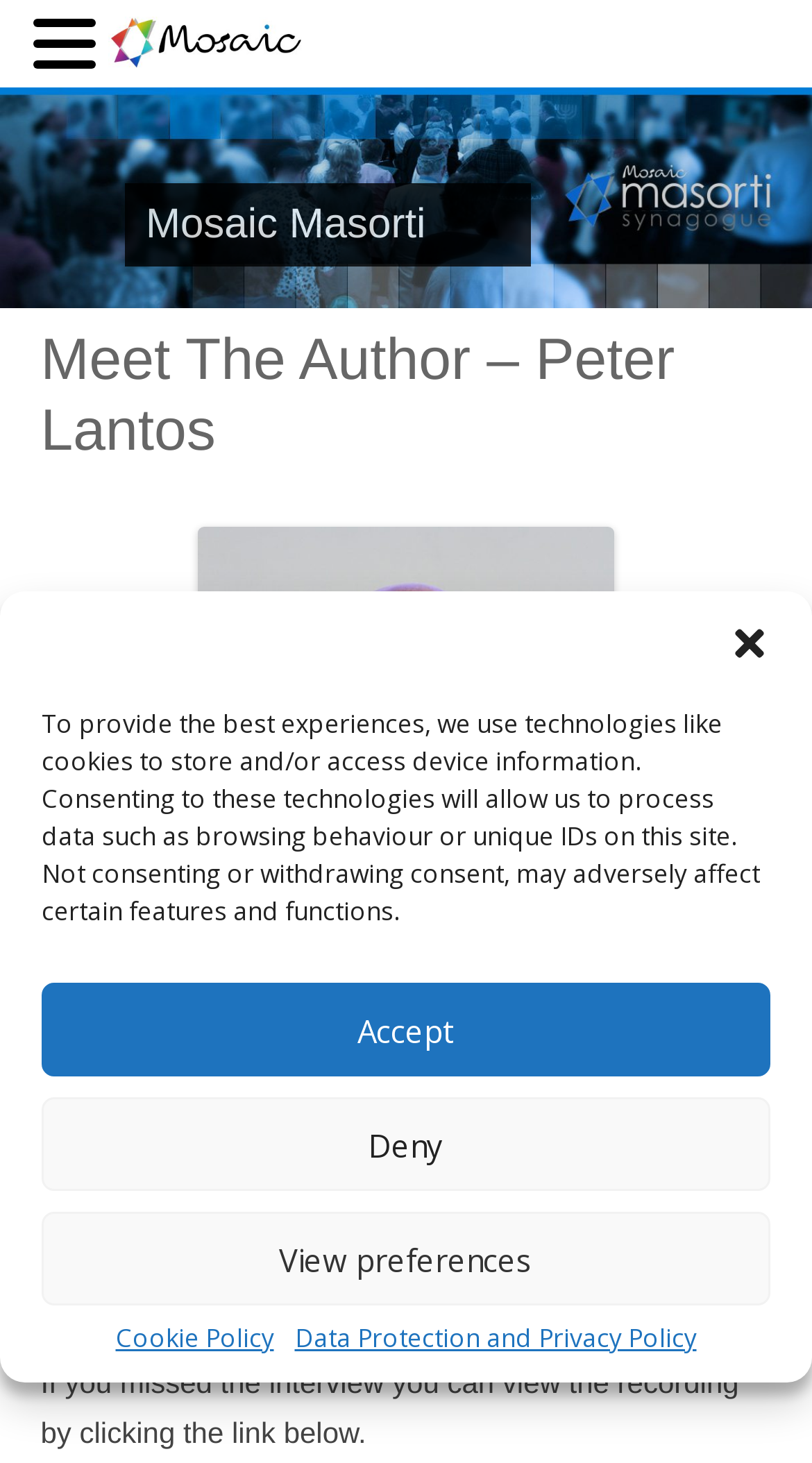Provide the bounding box coordinates for the area that should be clicked to complete the instruction: "Click the 'logo' link".

[0.133, 0.011, 0.395, 0.061]